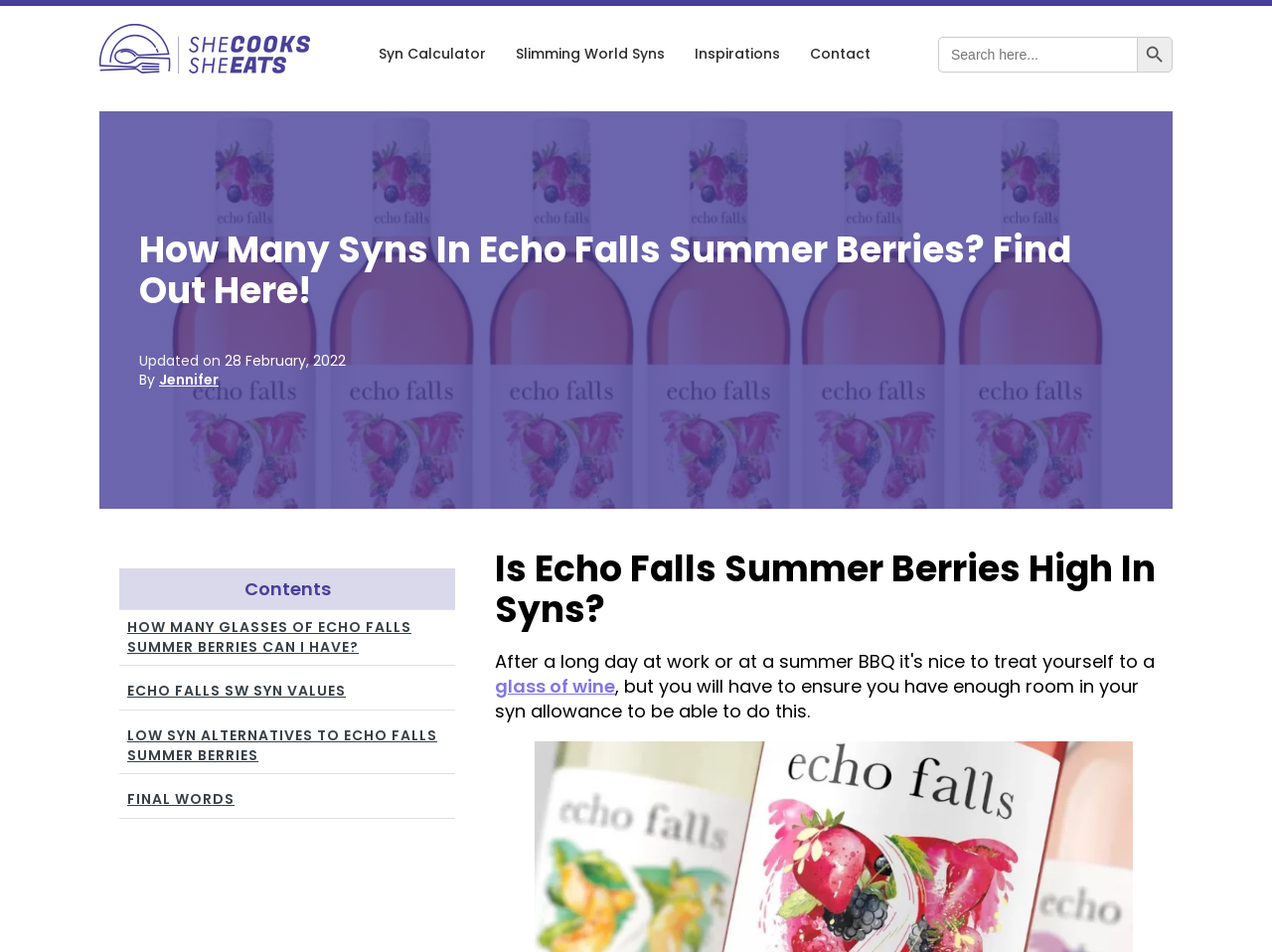How many links are there in the contents section?
Utilize the information in the image to give a detailed answer to the question.

The contents section has four links, which are 'HOW MANY GLASSES OF ECHO FALLS SUMMER BERRIES CAN I HAVE?', 'ECHO FALLS SW SYN VALUES', 'LOW SYN ALTERNATIVES TO ECHO FALLS SUMMER BERRIES', and 'FINAL WORDS'.